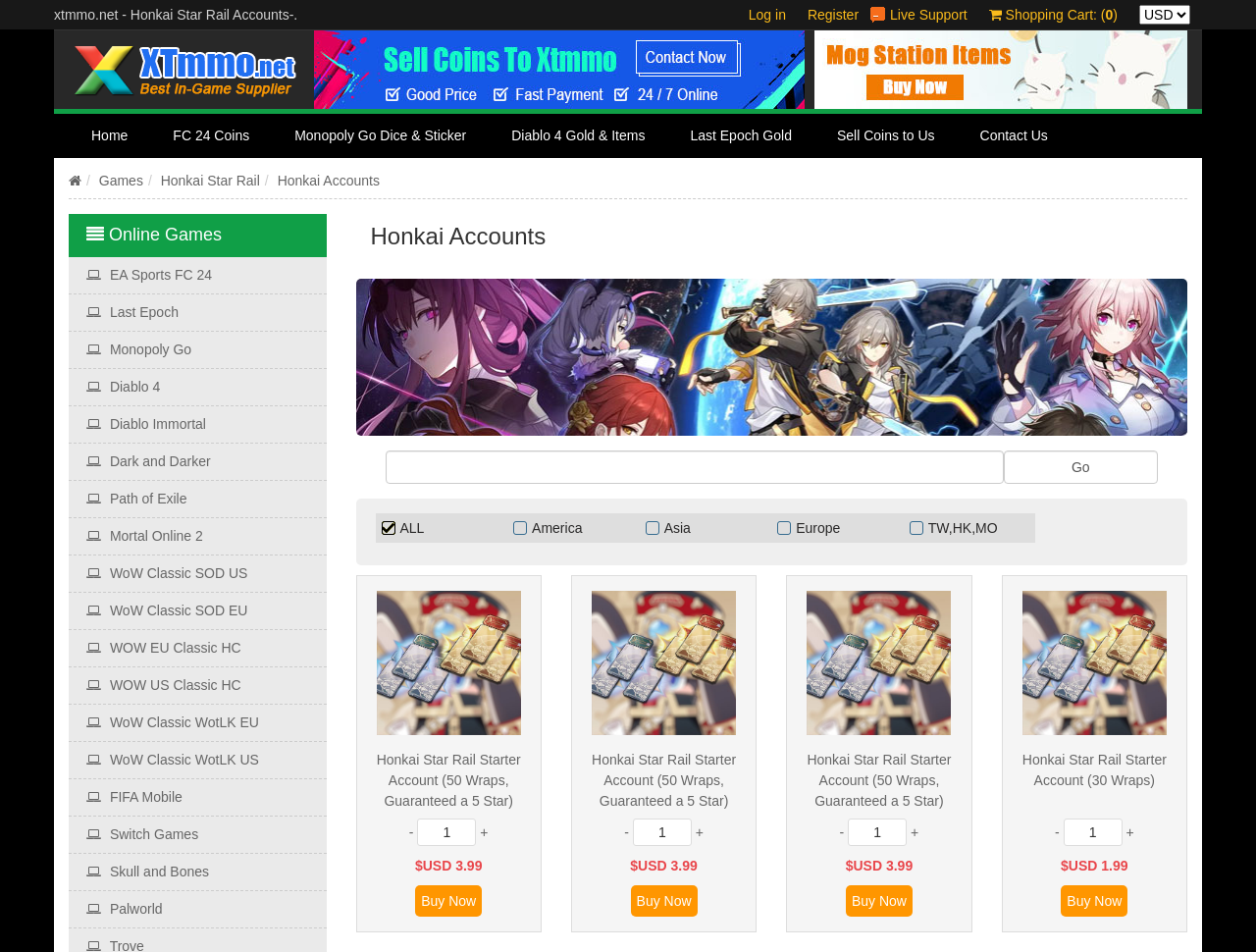How many regions are available for Honkai Star Rail Accounts?
Based on the screenshot, give a detailed explanation to answer the question.

I counted the number of region options available for Honkai Star Rail Accounts, and there are five of them: ALL, America, Asia, Europe, and TW,HK,MO.